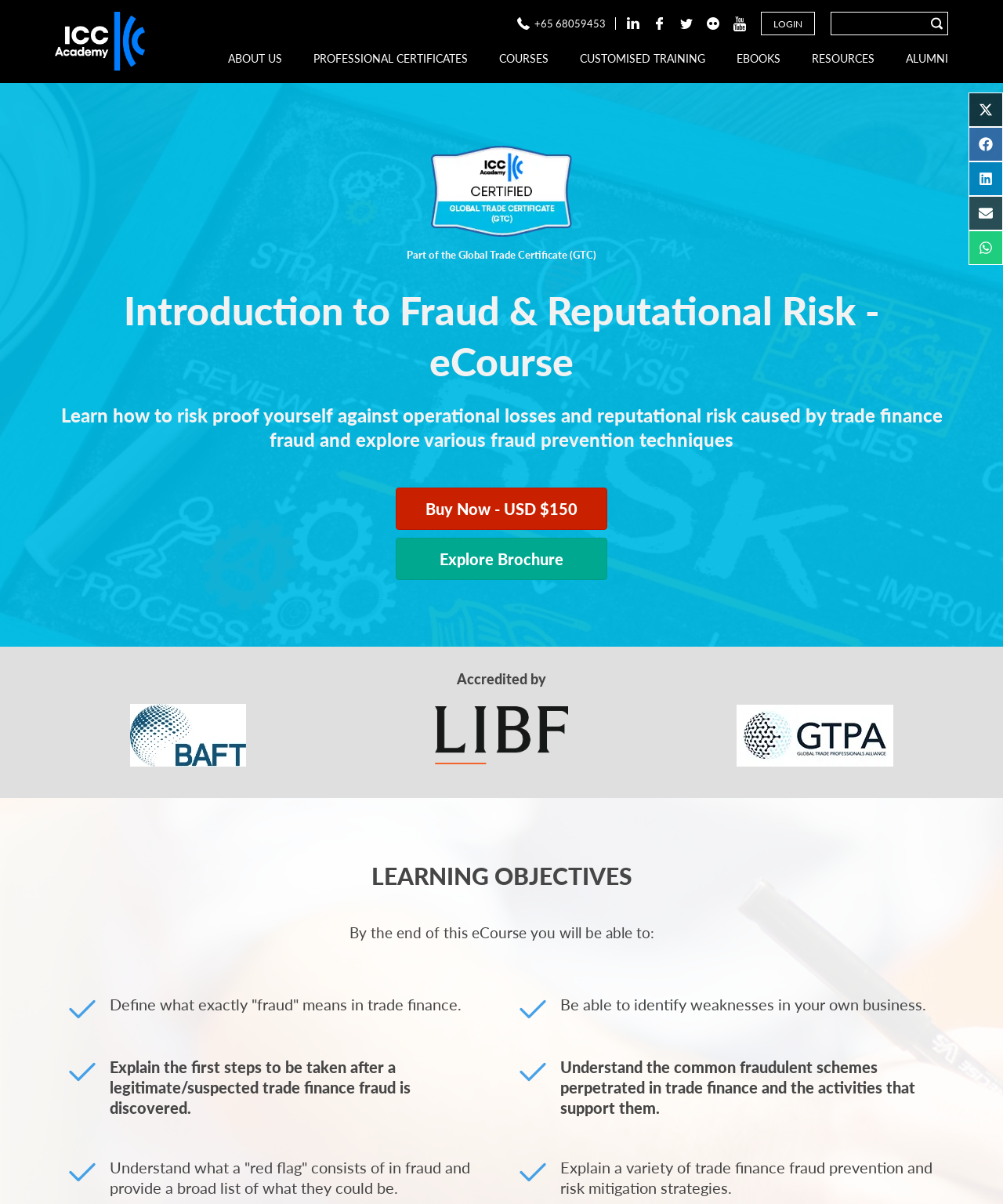Specify the bounding box coordinates (top-left x, top-left y, bottom-right x, bottom-right y) of the UI element in the screenshot that matches this description: Explore Brochure

[0.395, 0.446, 0.605, 0.482]